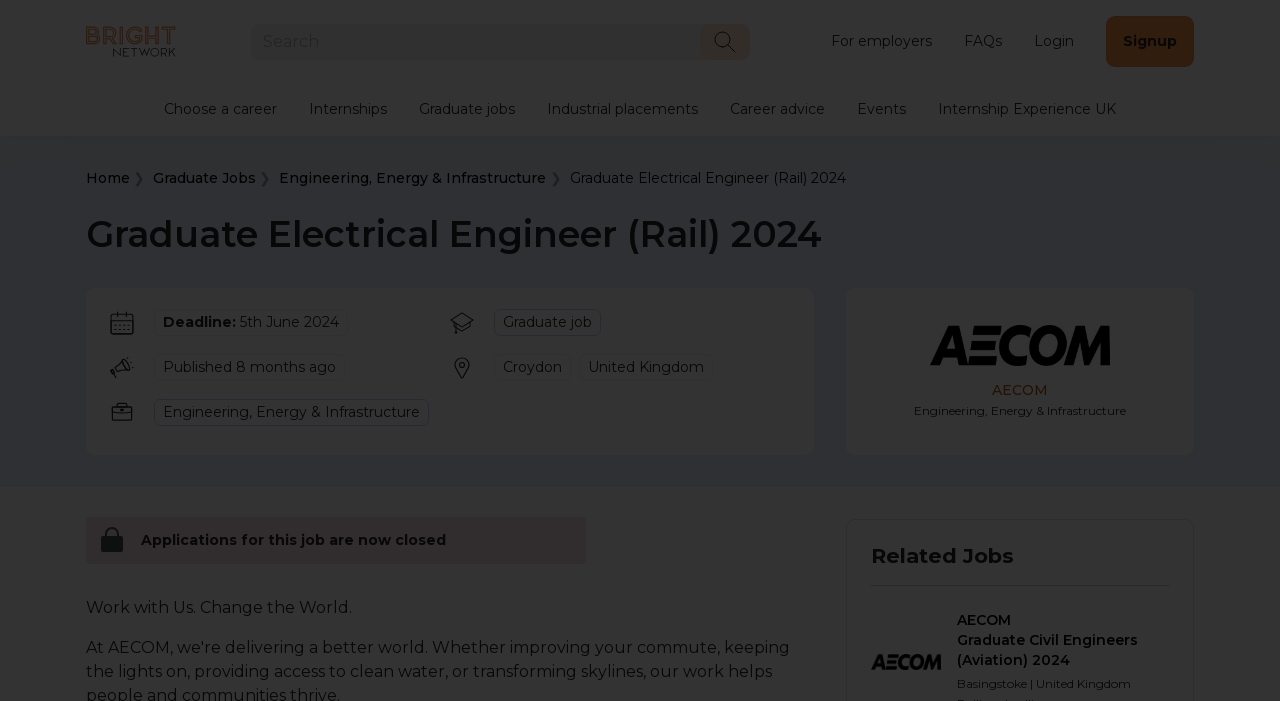With reference to the screenshot, provide a detailed response to the question below:
What is the name of the company offering the Graduate Electrical Engineer (Rail) 2024 job?

I found the company name by looking at the section that describes the job details, where it mentions 'AECOM' as the company offering the job, and also has a logo of AECOM.